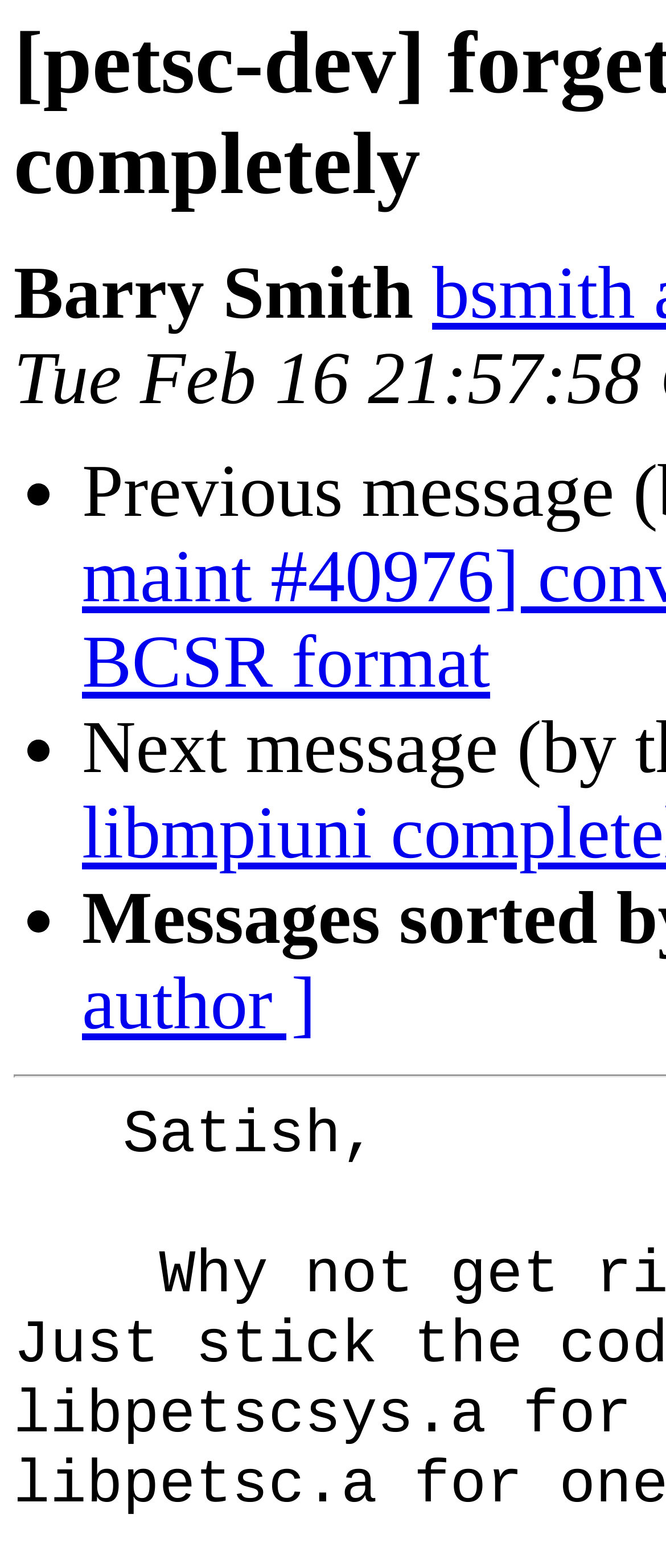Determine the main headline from the webpage and extract its text.

[petsc-dev] forget about libmpiuni completely